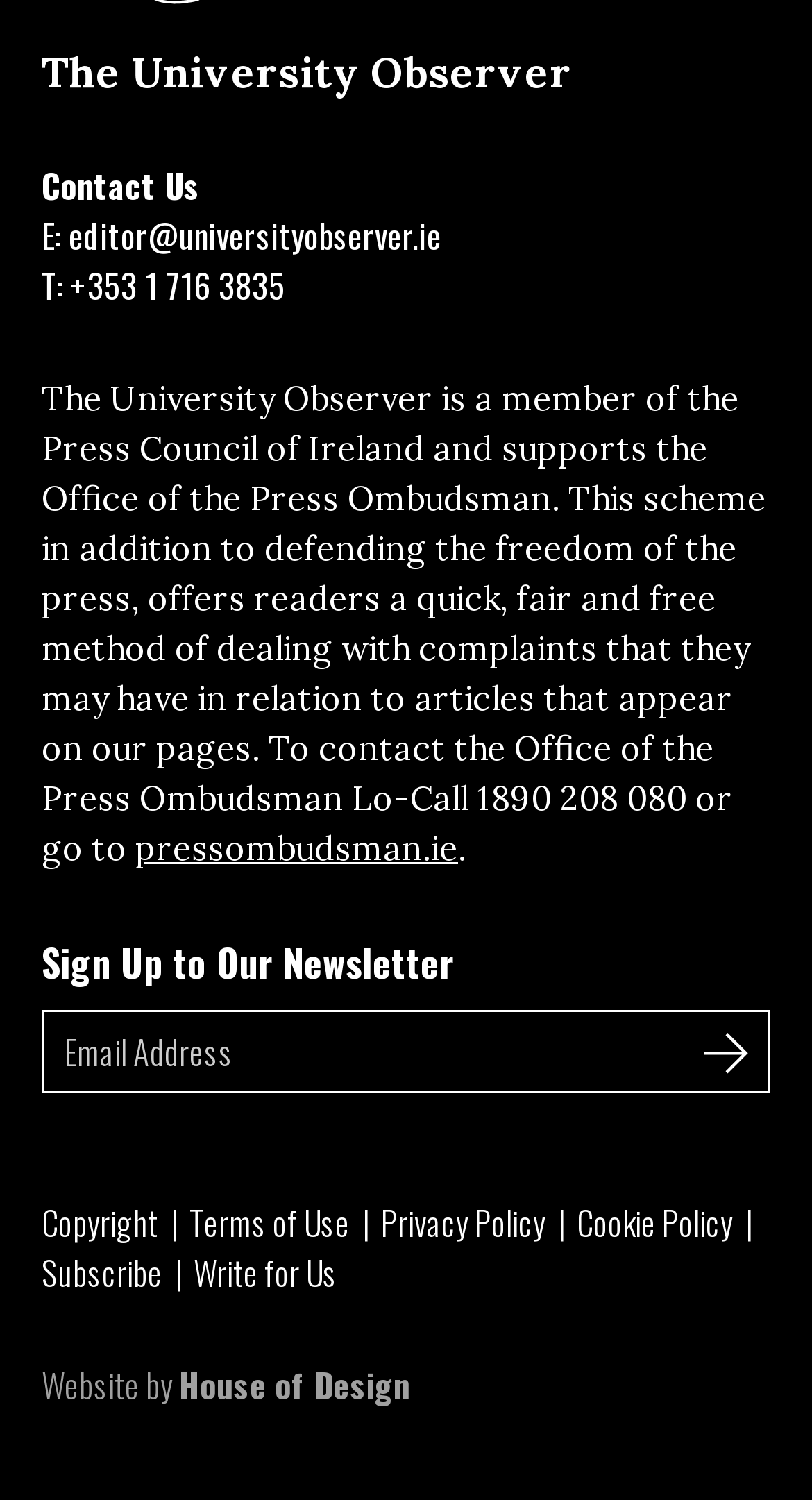By analyzing the image, answer the following question with a detailed response: What is the name of the university?

The name of the university can be found in the static text element at the top of the webpage, which reads 'The University Observer'.